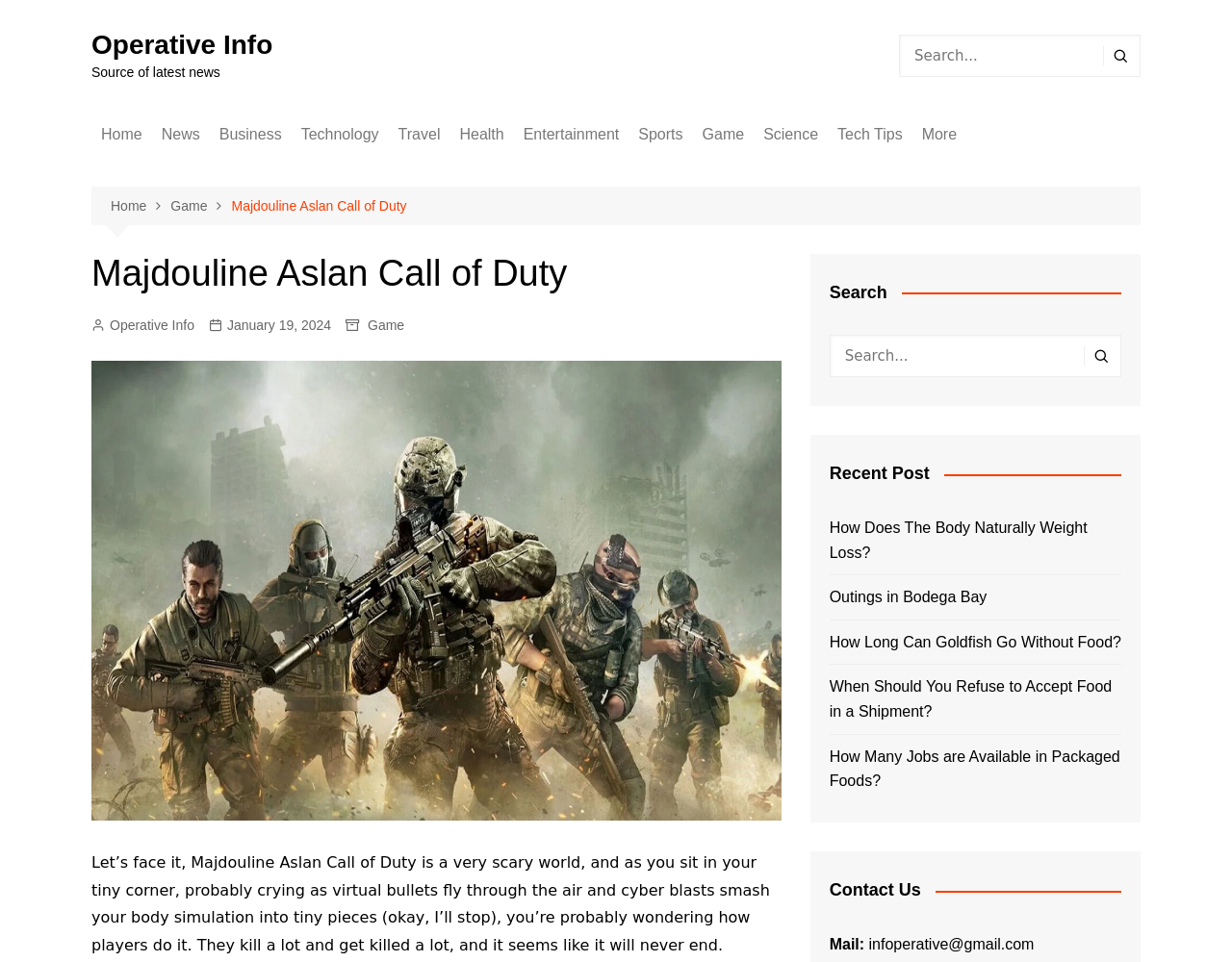Pinpoint the bounding box coordinates of the element to be clicked to execute the instruction: "Search for something".

[0.73, 0.036, 0.926, 0.08]